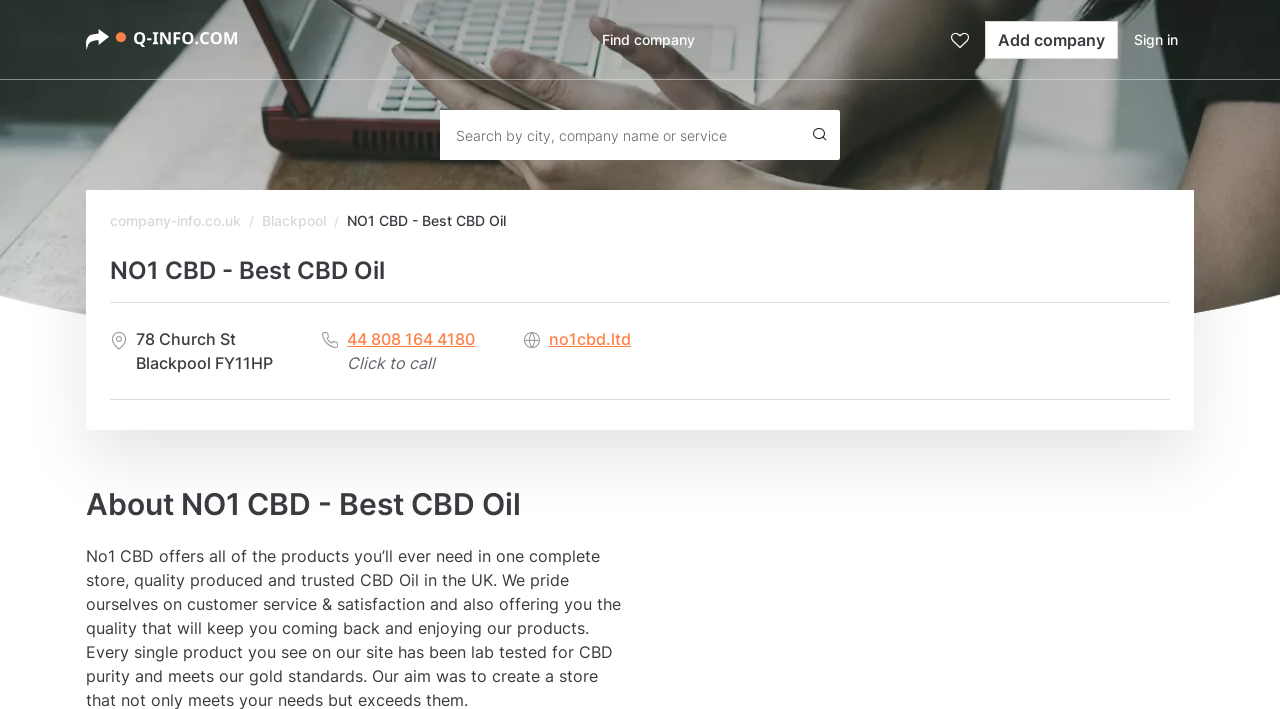Locate the bounding box coordinates of the element that should be clicked to fulfill the instruction: "Read about NO1 CBD - Best CBD Oil".

[0.067, 0.684, 0.933, 0.739]